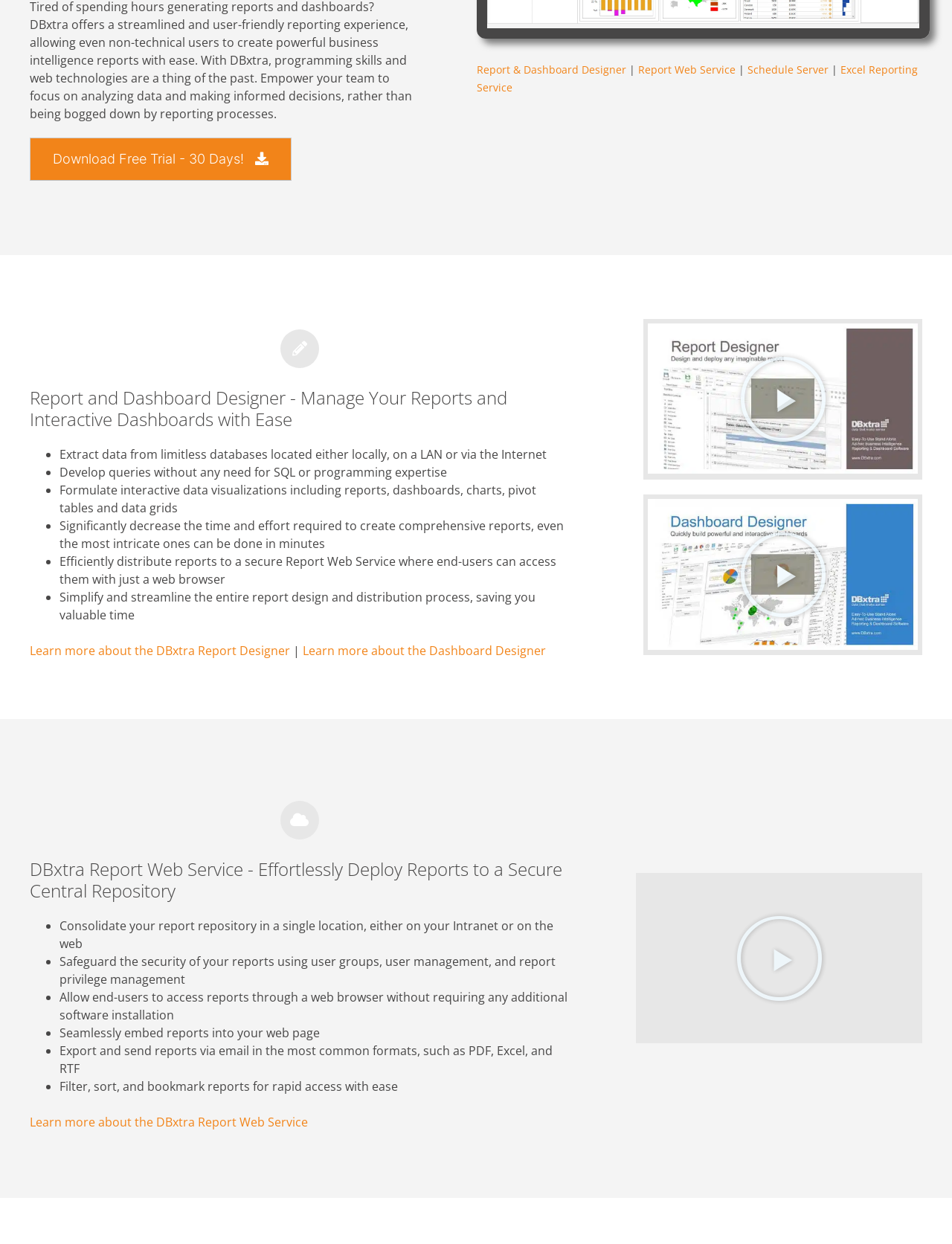Locate the bounding box of the UI element with the following description: "Report Web Service".

[0.67, 0.05, 0.772, 0.062]